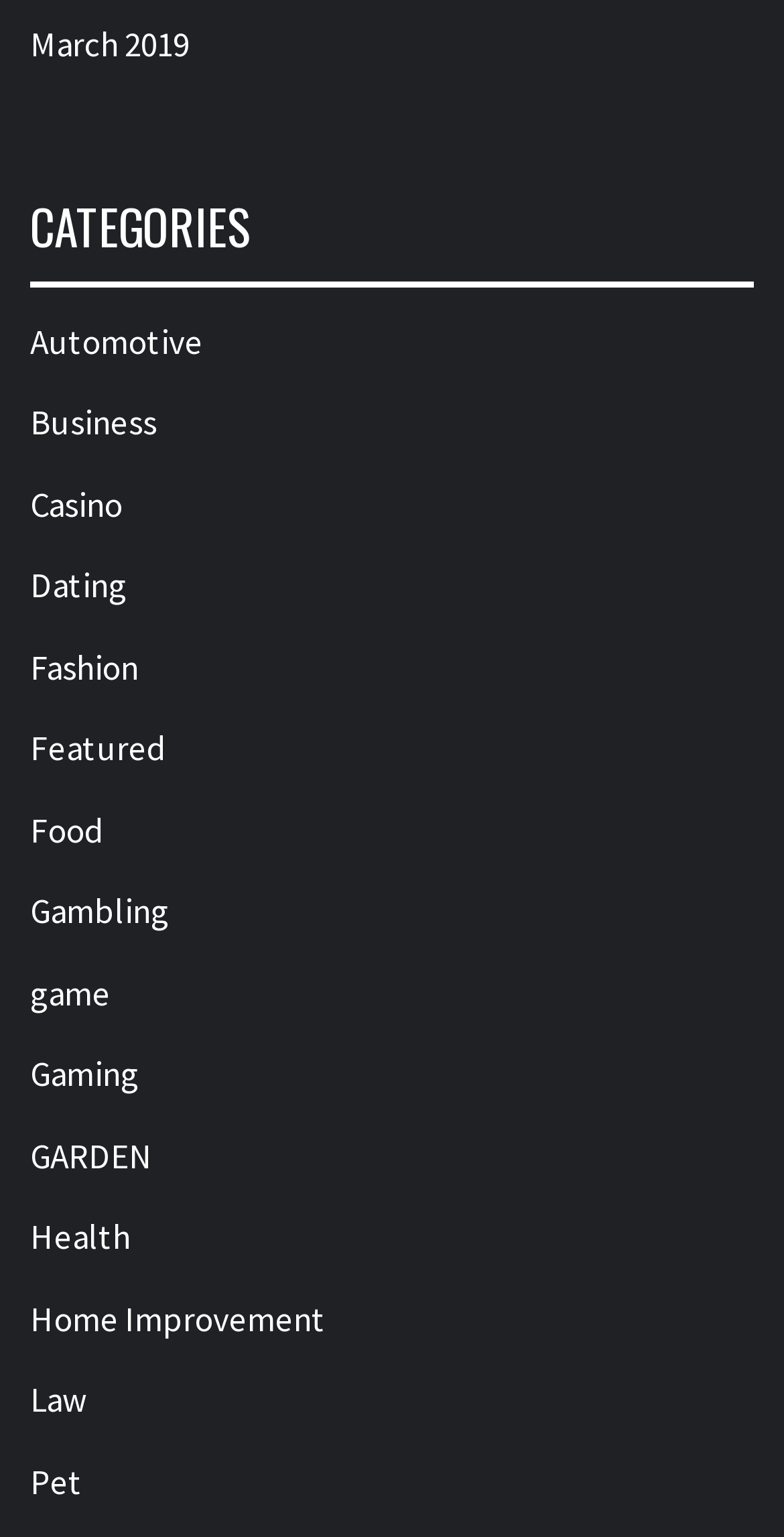Please find and report the bounding box coordinates of the element to click in order to perform the following action: "explore Gaming category". The coordinates should be expressed as four float numbers between 0 and 1, in the format [left, top, right, bottom].

[0.038, 0.685, 0.177, 0.714]